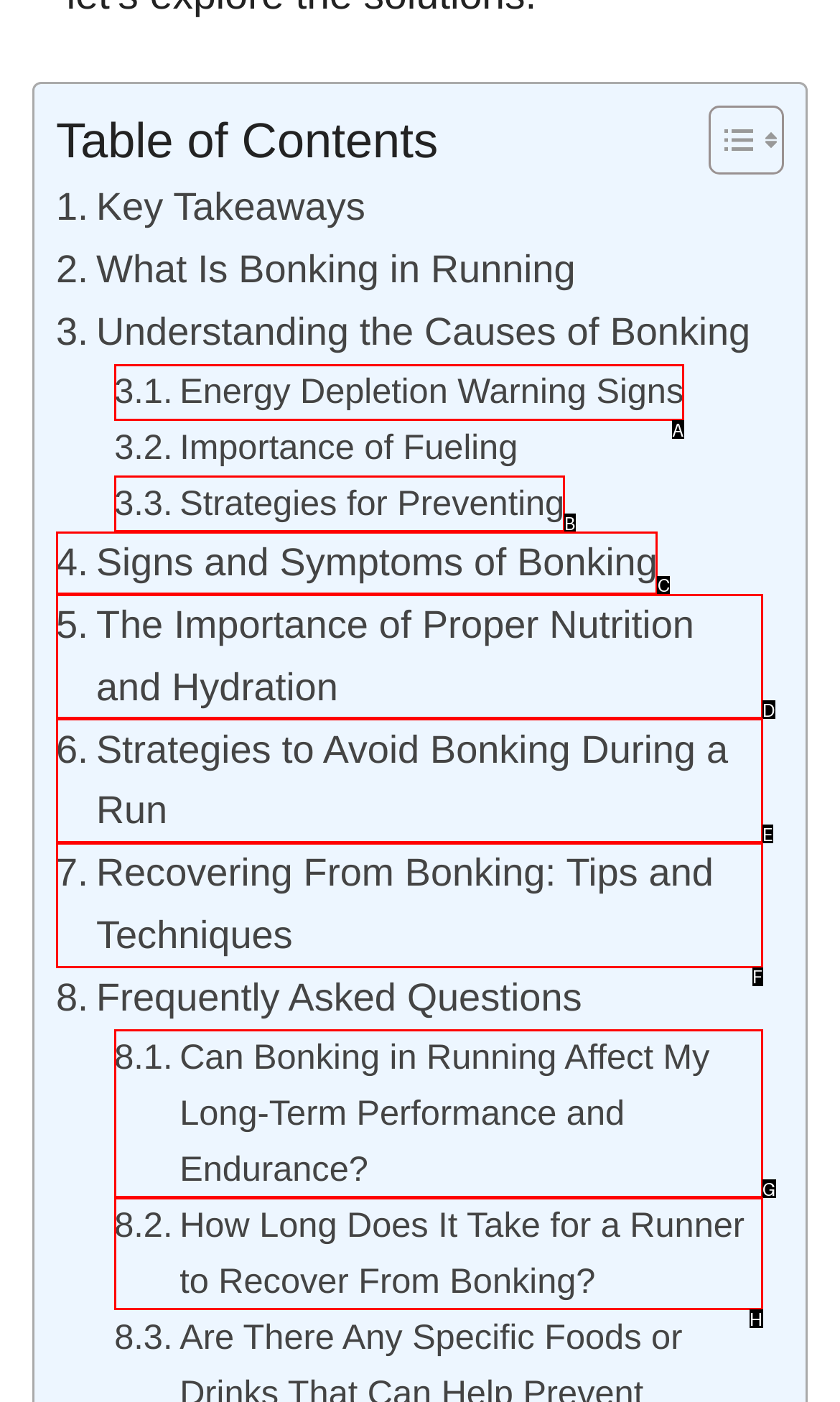Decide which letter you need to select to fulfill the task: Learn about 'Energy Depletion Warning Signs'
Answer with the letter that matches the correct option directly.

A